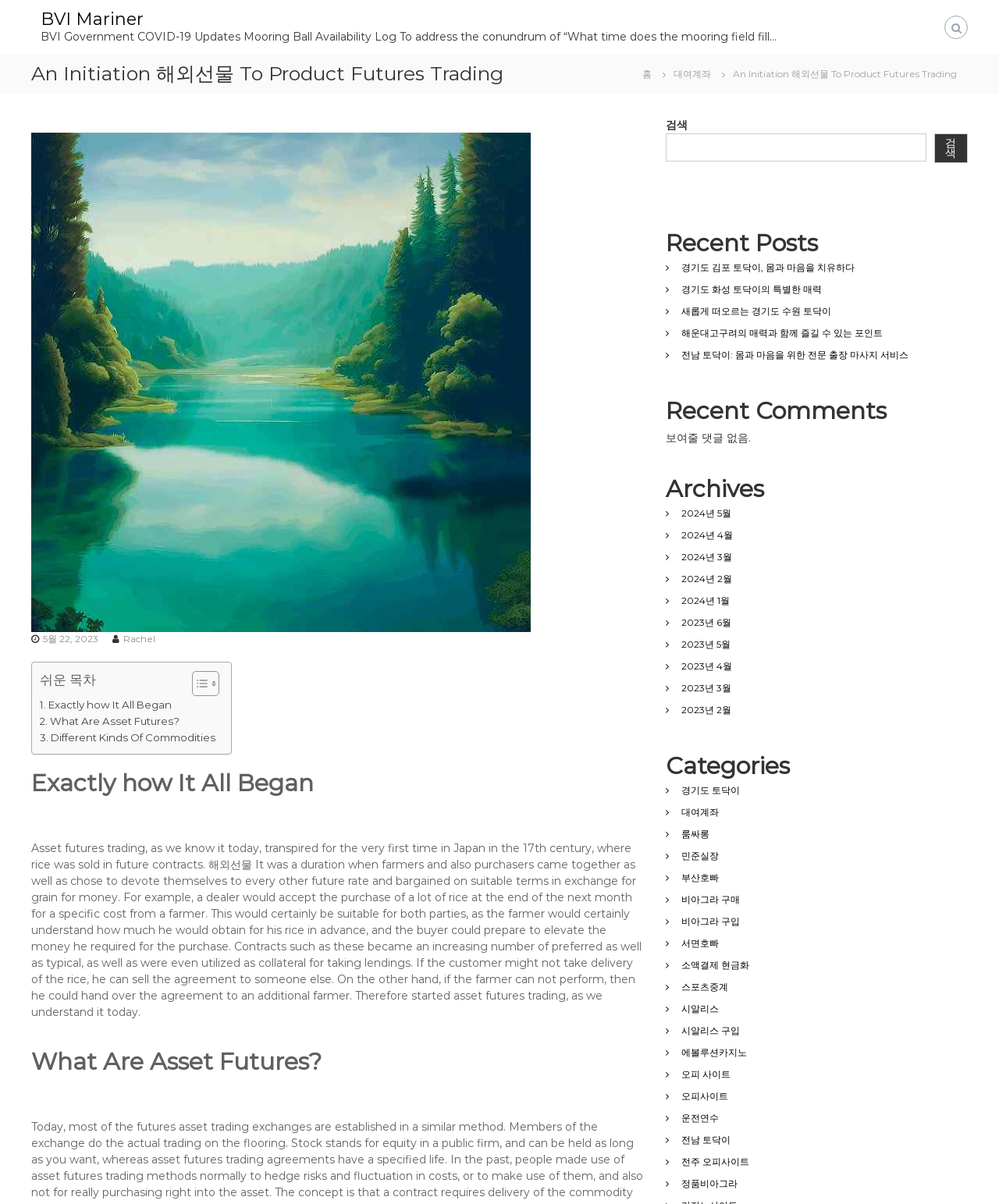Find the bounding box coordinates of the element's region that should be clicked in order to follow the given instruction: "Read the 'Exactly how It All Began' article". The coordinates should consist of four float numbers between 0 and 1, i.e., [left, top, right, bottom].

[0.04, 0.578, 0.172, 0.592]